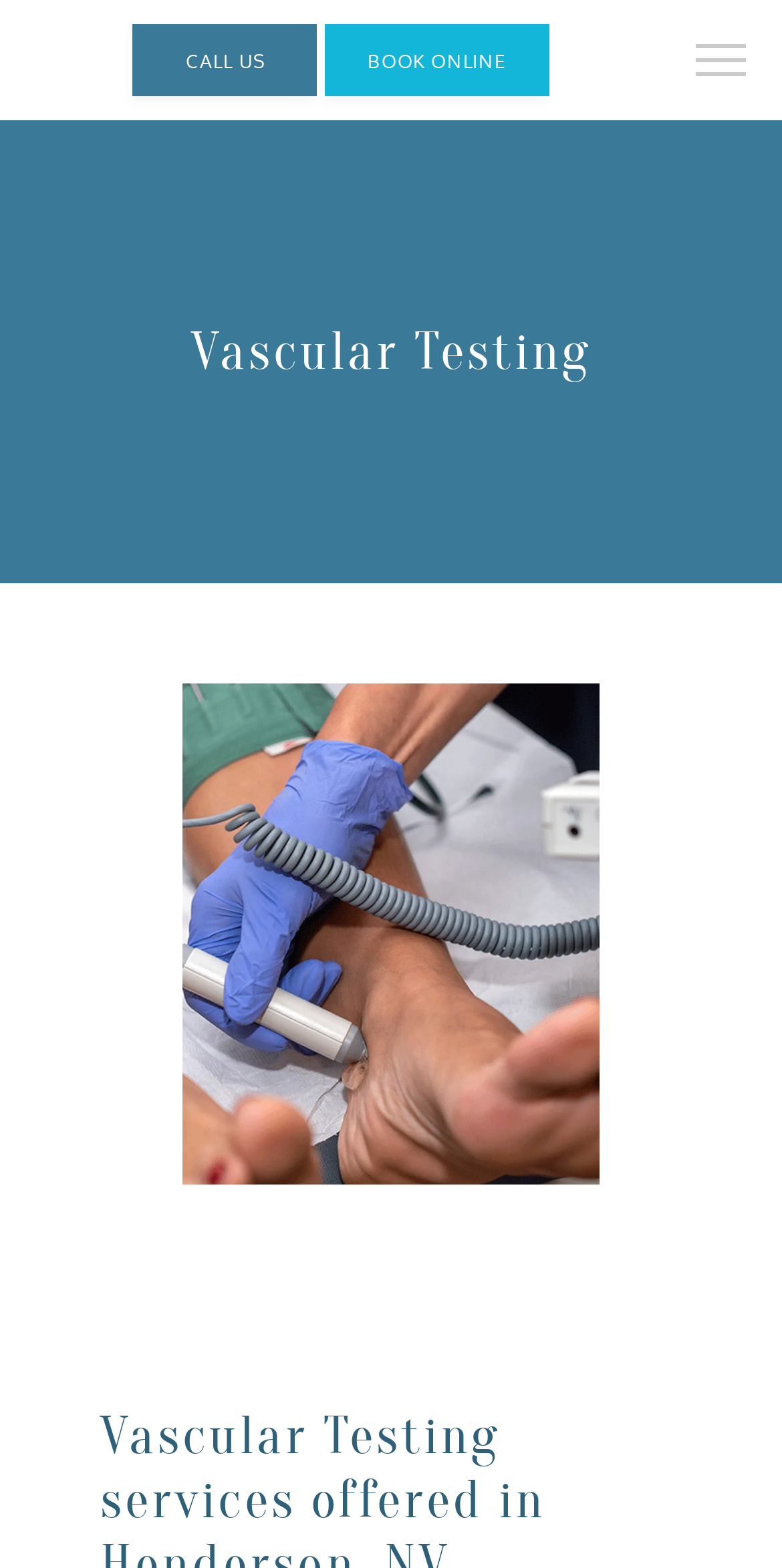Locate the bounding box coordinates of the element that needs to be clicked to carry out the instruction: "Click the HOME link". The coordinates should be given as four float numbers ranging from 0 to 1, i.e., [left, top, right, bottom].

[0.154, 0.398, 0.308, 0.435]